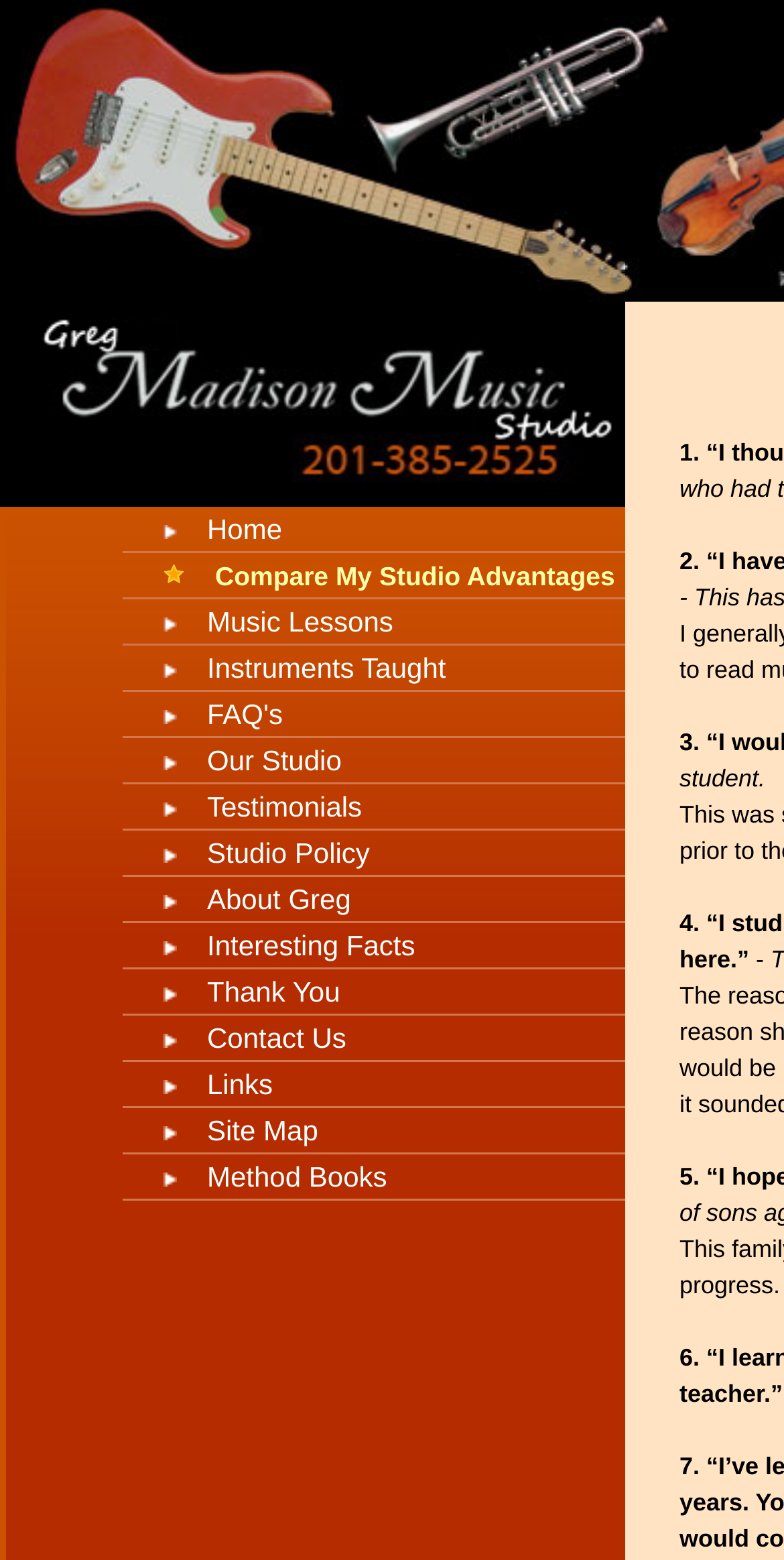Provide a short, one-word or phrase answer to the question below:
What is the last navigation link?

Method Books